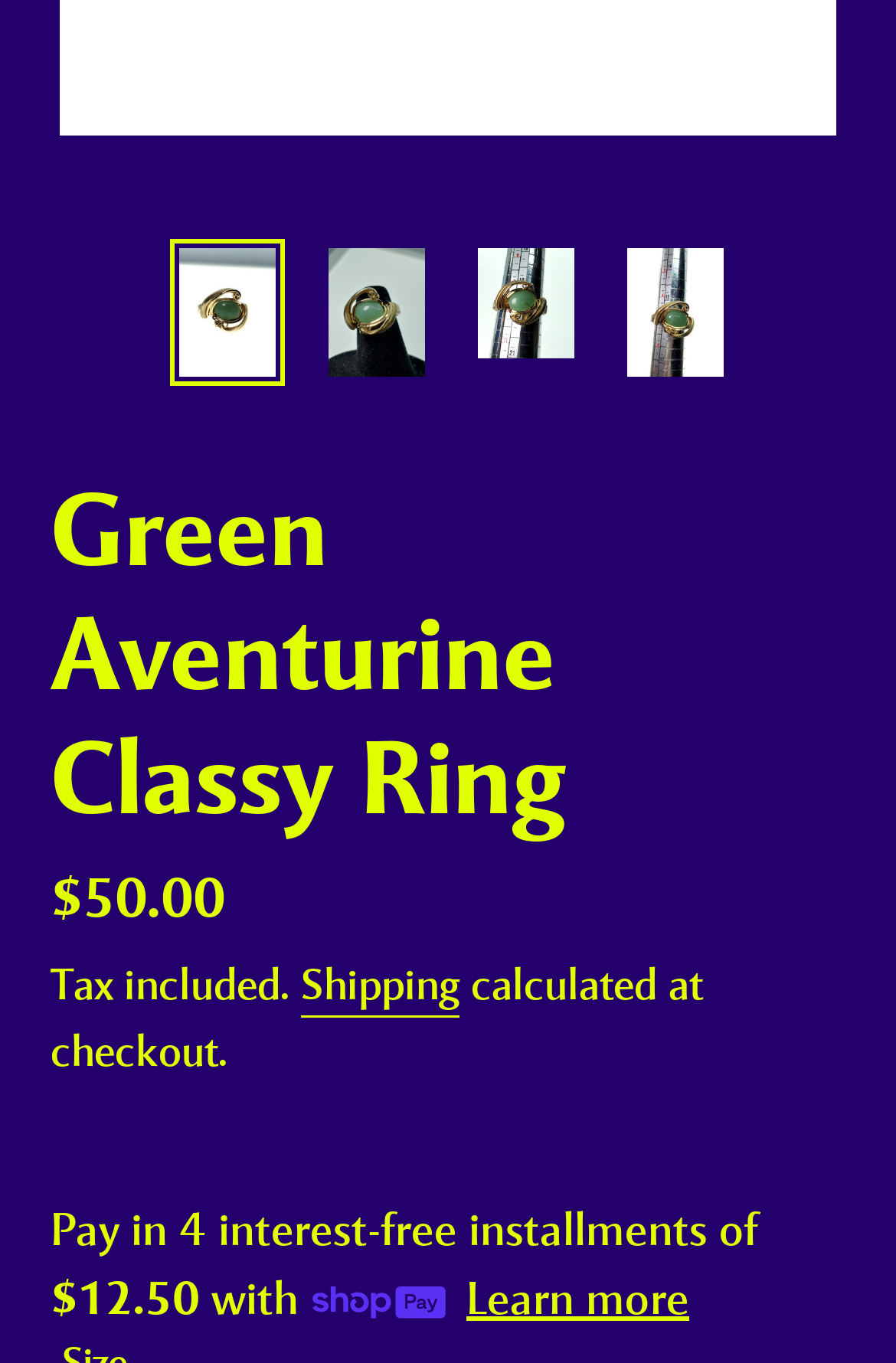Refer to the image and answer the question with as much detail as possible: How many installments are offered for payment?

I found the 'Pay in 4 interest-free installments of' label on the webpage, which indicates that the payment can be split into 4 installments.